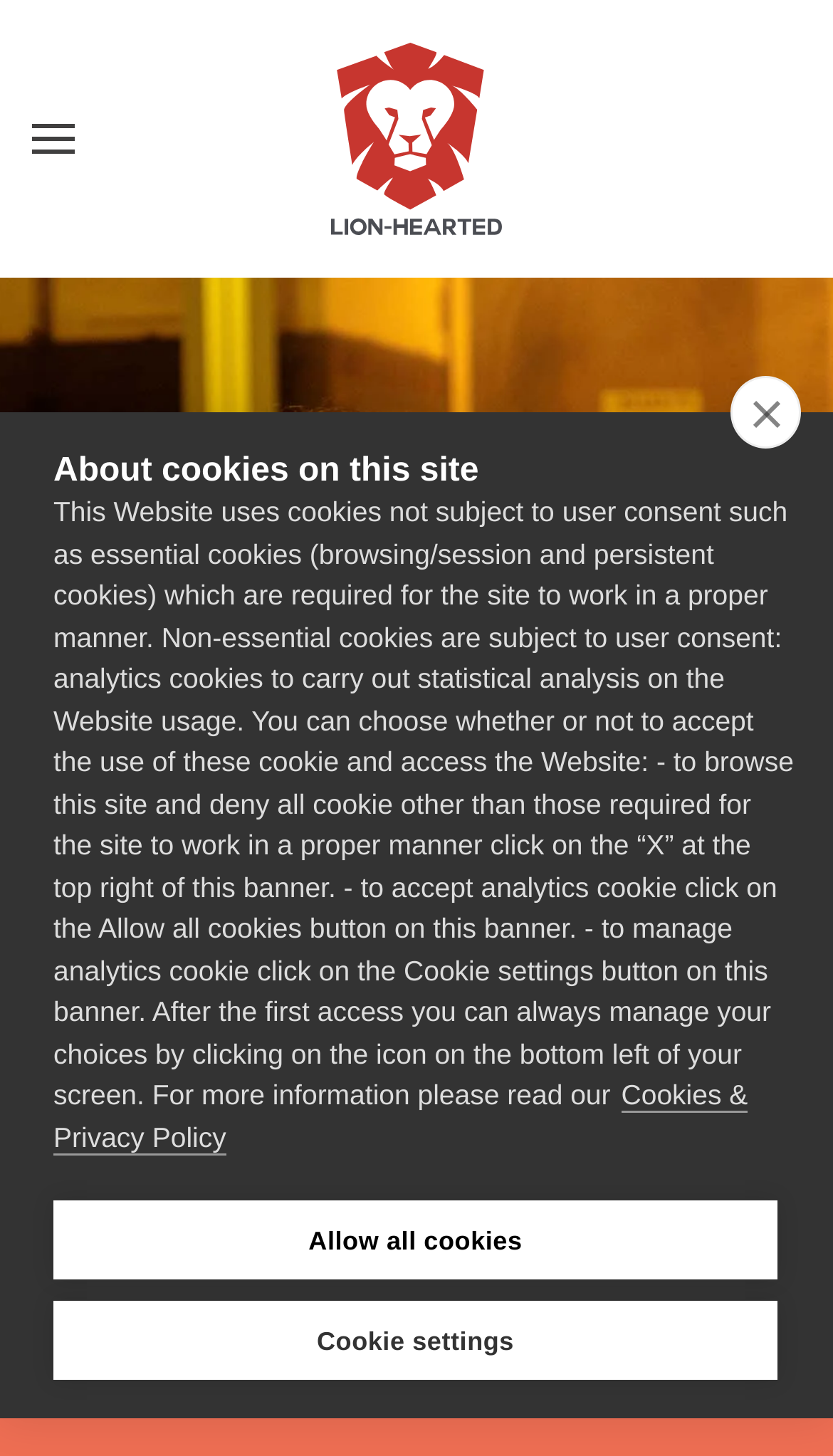Please determine the bounding box coordinates, formatted as (top-left x, top-left y, bottom-right x, bottom-right y), with all values as floating point numbers between 0 and 1. Identify the bounding box of the region described as: aria-label="Open menu"

[0.038, 0.0, 0.09, 0.191]